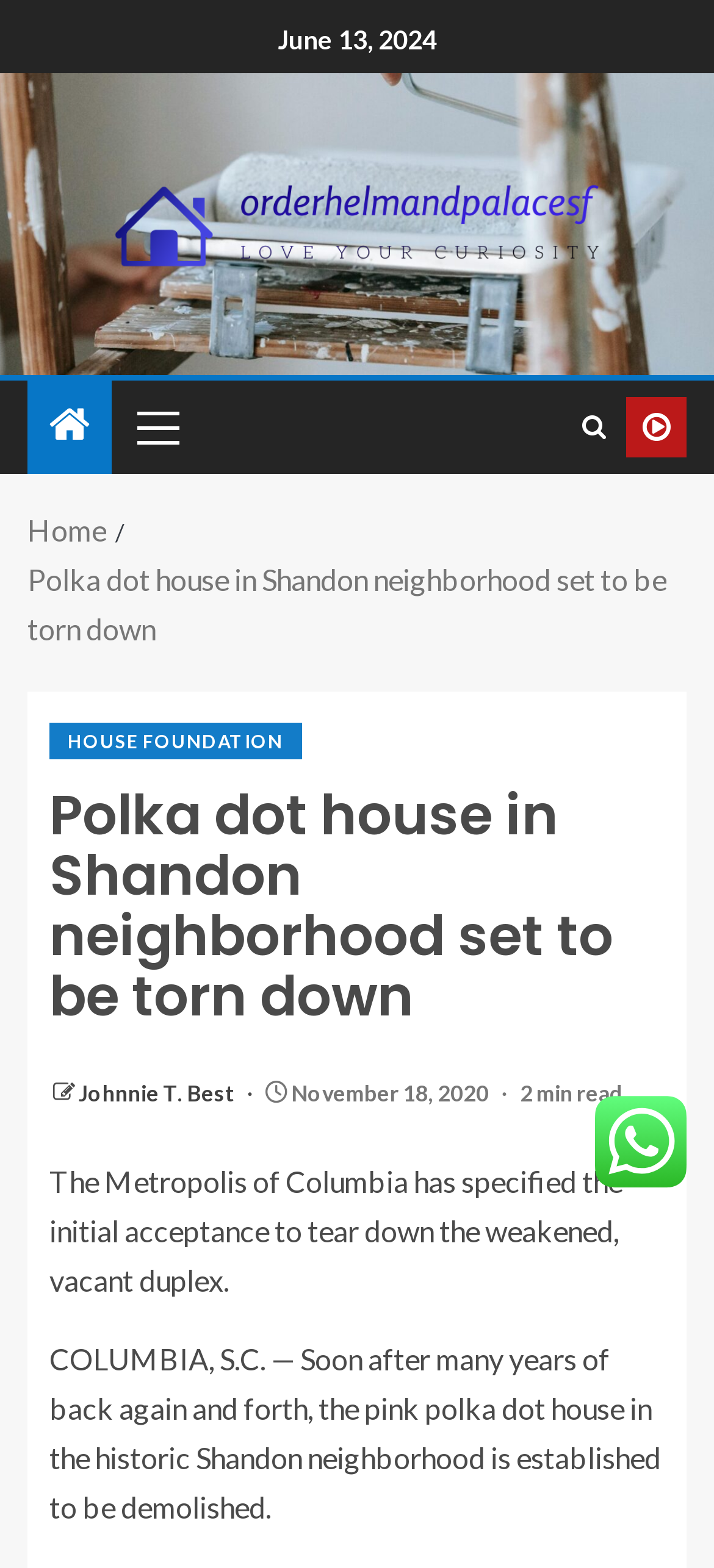Please identify the bounding box coordinates of where to click in order to follow the instruction: "View the image".

[0.833, 0.699, 0.962, 0.757]